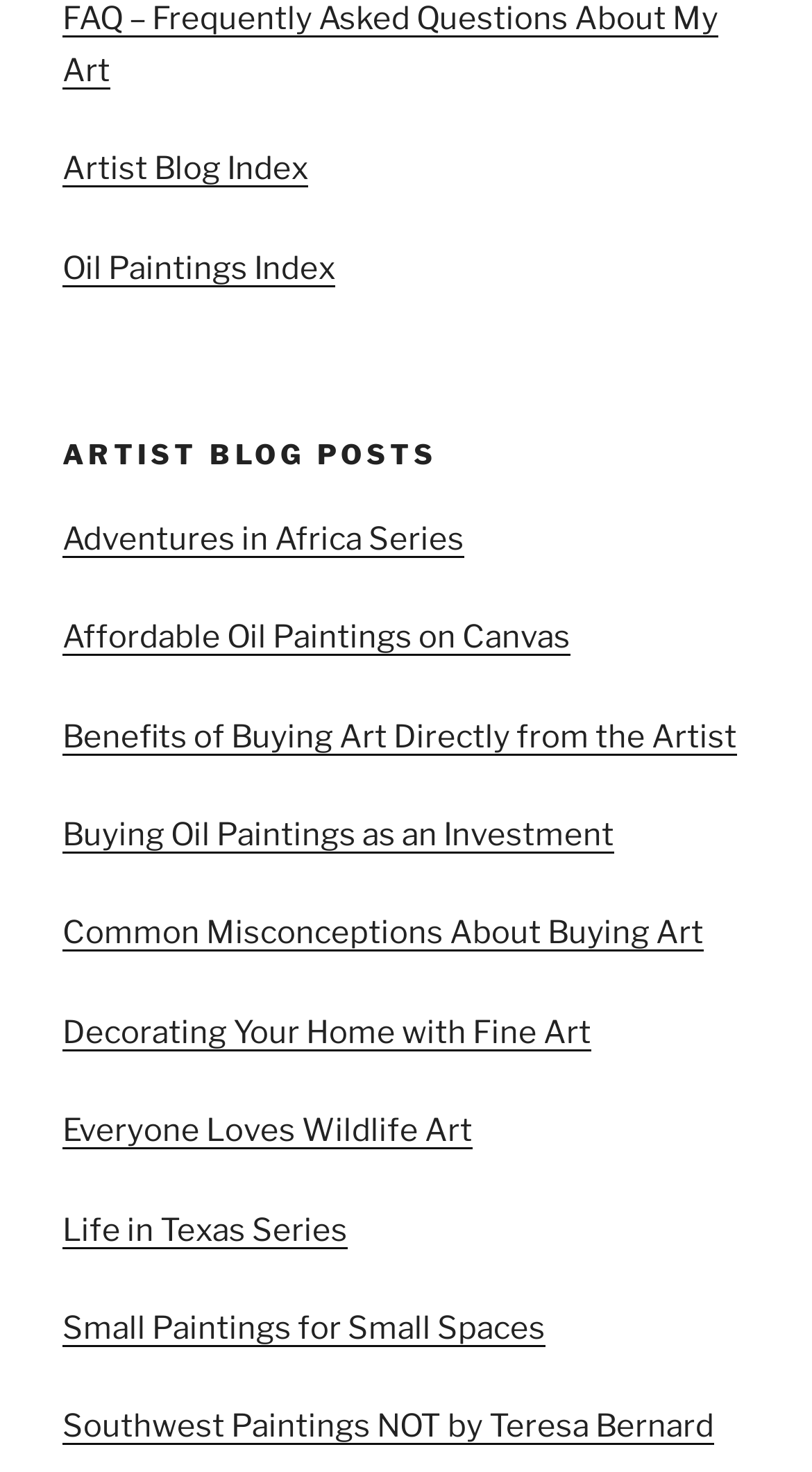Determine the bounding box coordinates of the region I should click to achieve the following instruction: "Discover Affordable Oil Paintings on Canvas". Ensure the bounding box coordinates are four float numbers between 0 and 1, i.e., [left, top, right, bottom].

[0.077, 0.421, 0.703, 0.446]